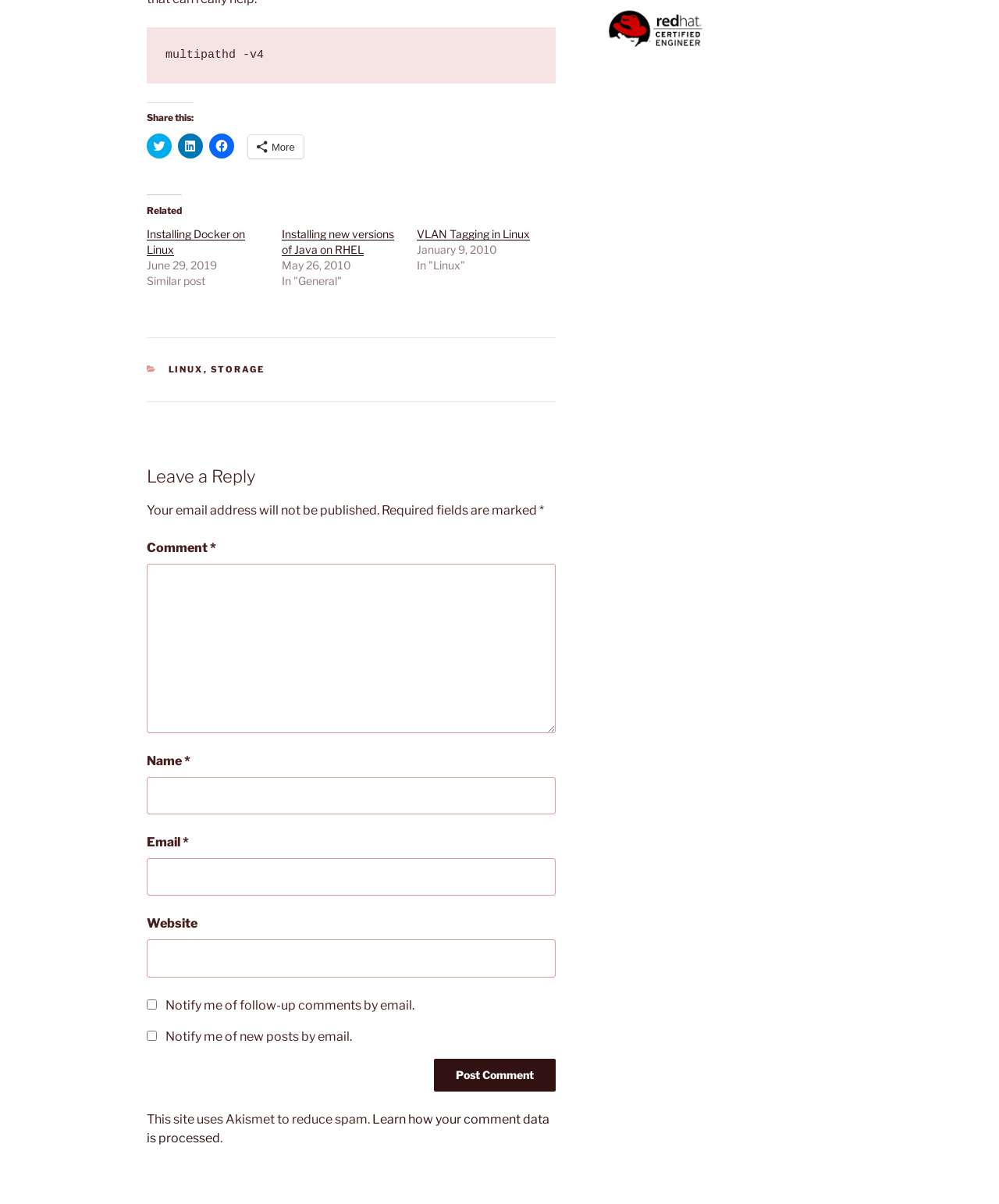Please identify the bounding box coordinates of the element I should click to complete this instruction: 'Leave a reply'. The coordinates should be given as four float numbers between 0 and 1, like this: [left, top, right, bottom].

[0.147, 0.386, 0.556, 0.406]